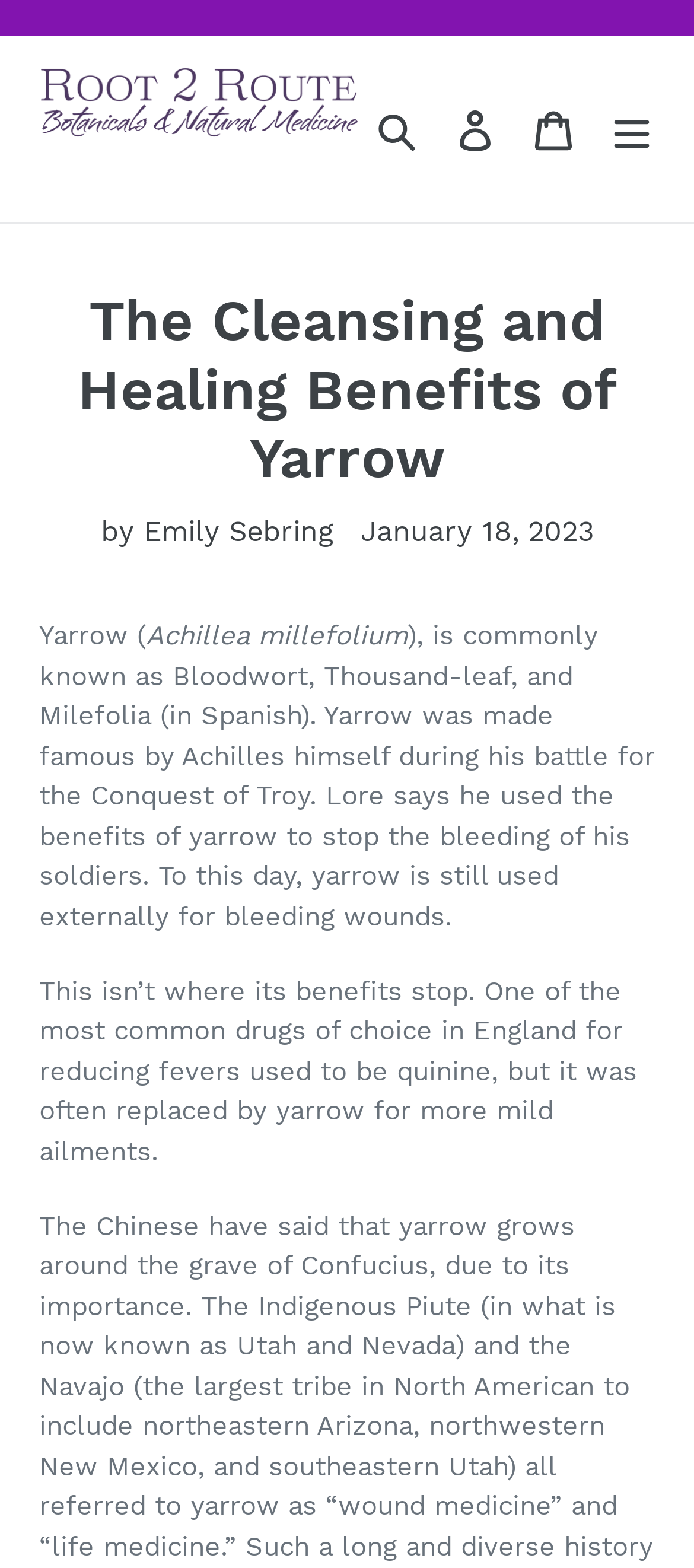Locate the UI element that matches the description alt="Mozilla Support Logo" in the webpage screenshot. Return the bounding box coordinates in the format (top-left x, top-left y, bottom-right x, bottom-right y), with values ranging from 0 to 1.

None